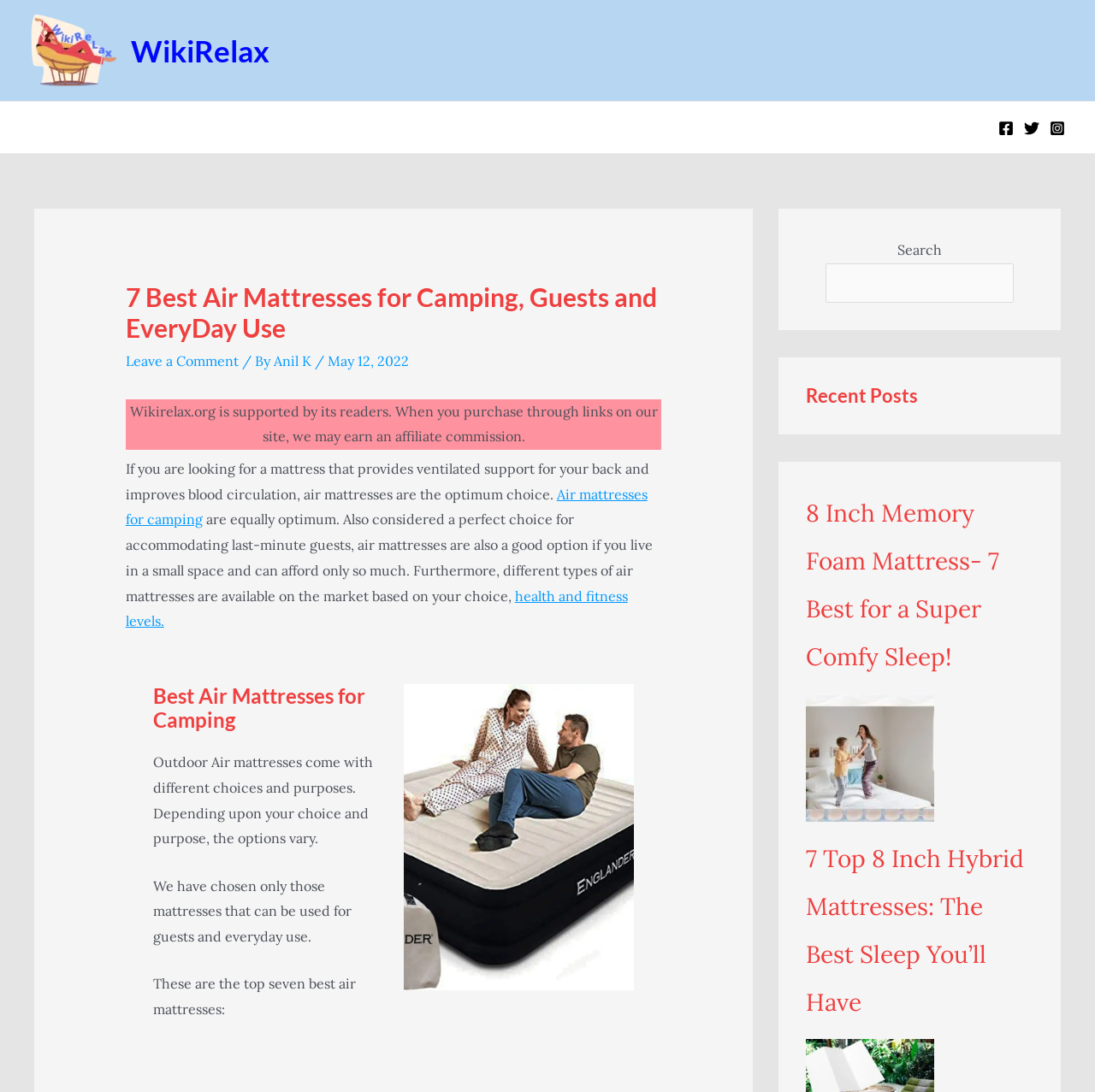Please mark the clickable region by giving the bounding box coordinates needed to complete this instruction: "Read the recent post about 8 Inch Memory Foam Mattress".

[0.736, 0.456, 0.912, 0.616]